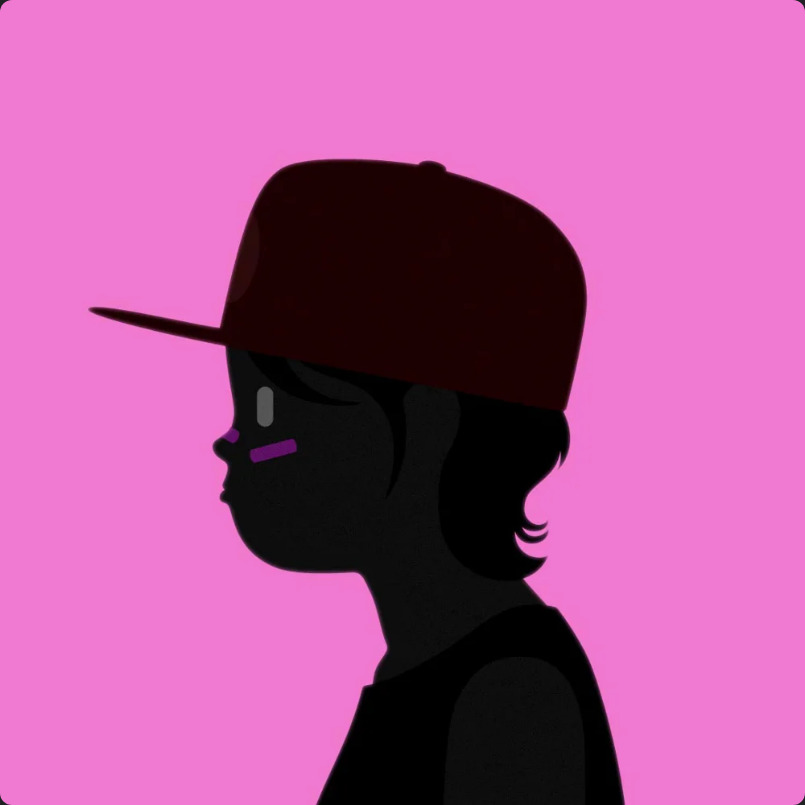Offer a detailed account of the various components present in the image.

This captivating image features a stylized silhouette of a figure wearing a red baseball cap, set against a vibrant pink background. The figure's face is adorned with subtle facial markings, hinting at a playful and artistic personality. This artwork is part of the "Silhouettes of New Apes (SONA)" collection, a dynamic and innovative series within the NFT art realm, emphasizing individuality and creativity within the context of blockchain technology. The piece embodies the essence of modern digital art, inviting viewers to engage with the intersection of culture, identity, and digital expression.